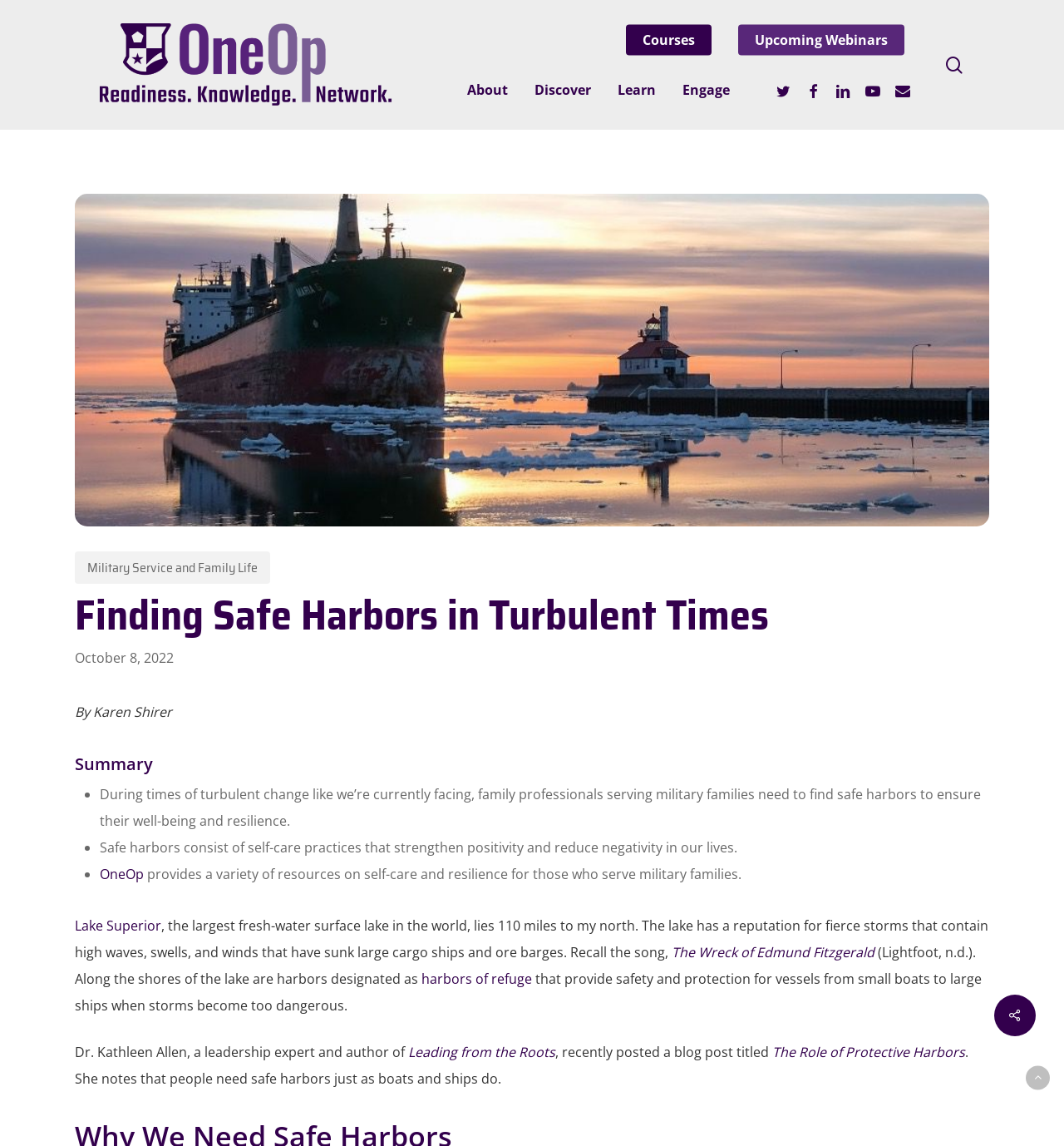What is the topic of the blog post?
Please use the image to deliver a detailed and complete answer.

The topic of the blog post can be inferred from the content of the webpage. The text mentions 'safe harbors' multiple times, and it is clear that the author is discussing the concept of safe harbors in the context of self-care and resilience.